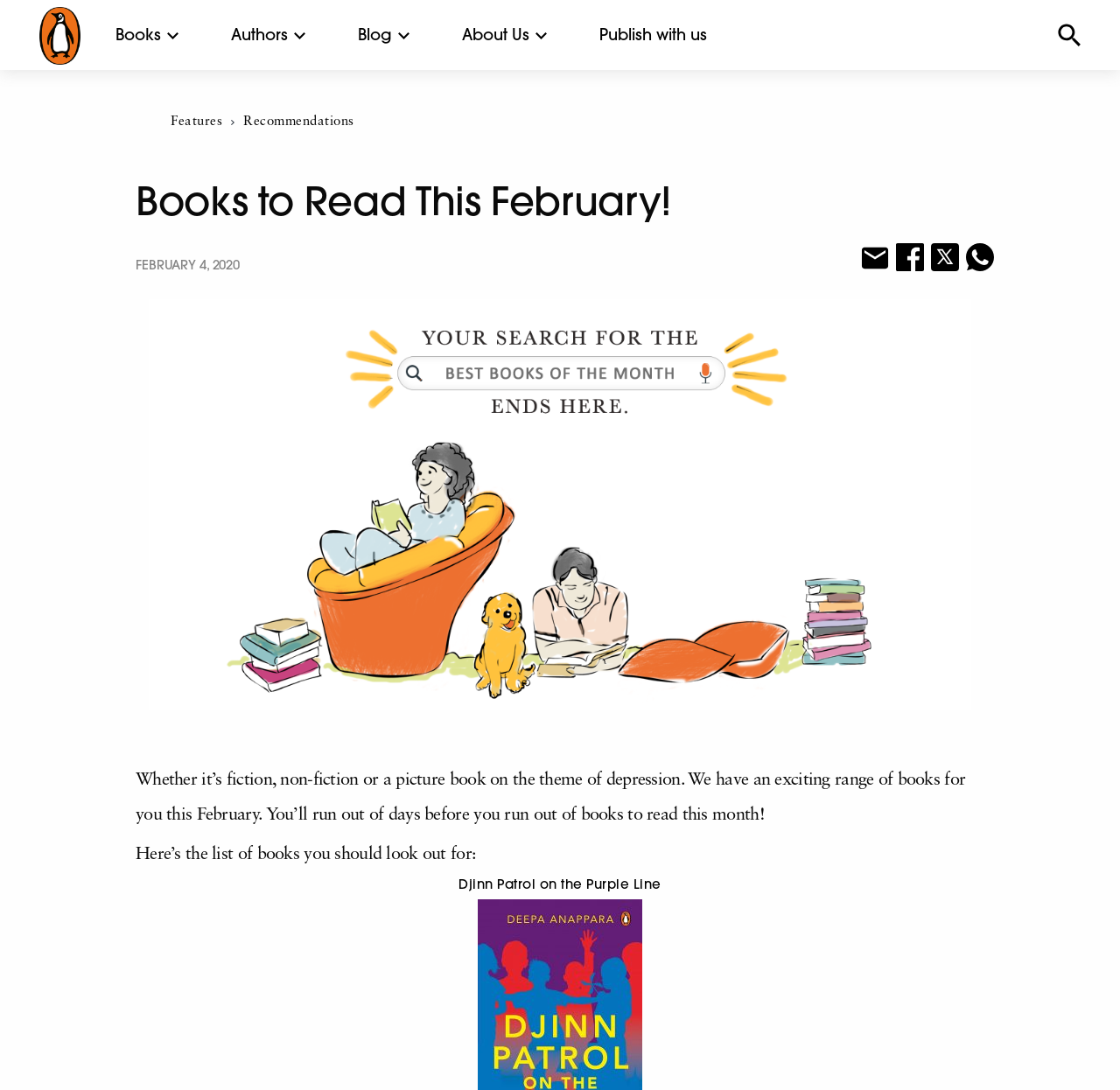What is the title of the first book featured?
Please provide a comprehensive answer based on the details in the screenshot.

The webpage features a heading 'Djinn Patrol on the Purple Line', which is likely the title of the first book featured in the list.